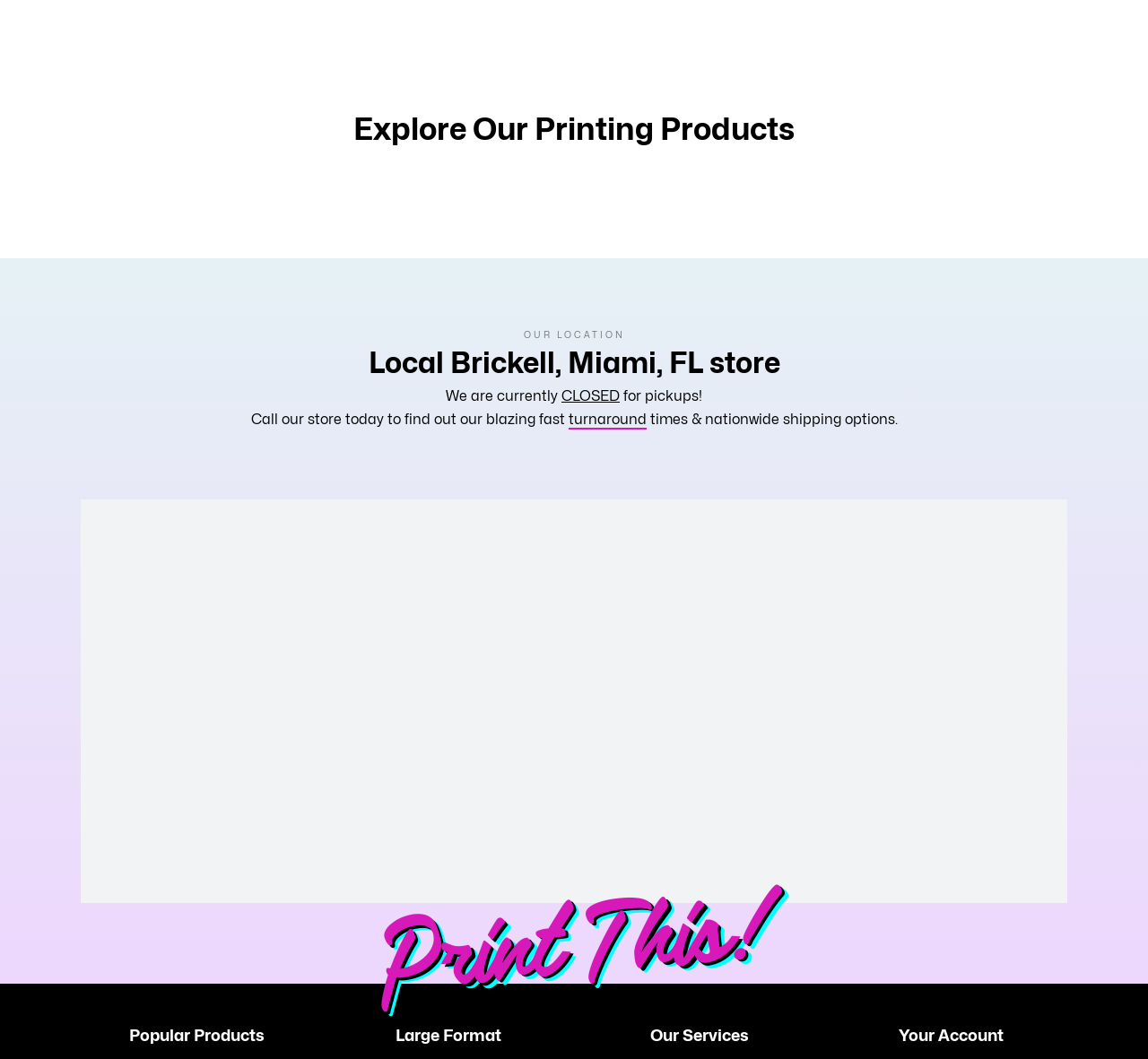What are the main categories of products or services offered?
Please answer the question with a detailed and comprehensive explanation.

I identified the main categories by looking at the headings 'Popular Products', 'Large Format', 'Our Services', and 'Your Account' which seem to be the main sections of the webpage.